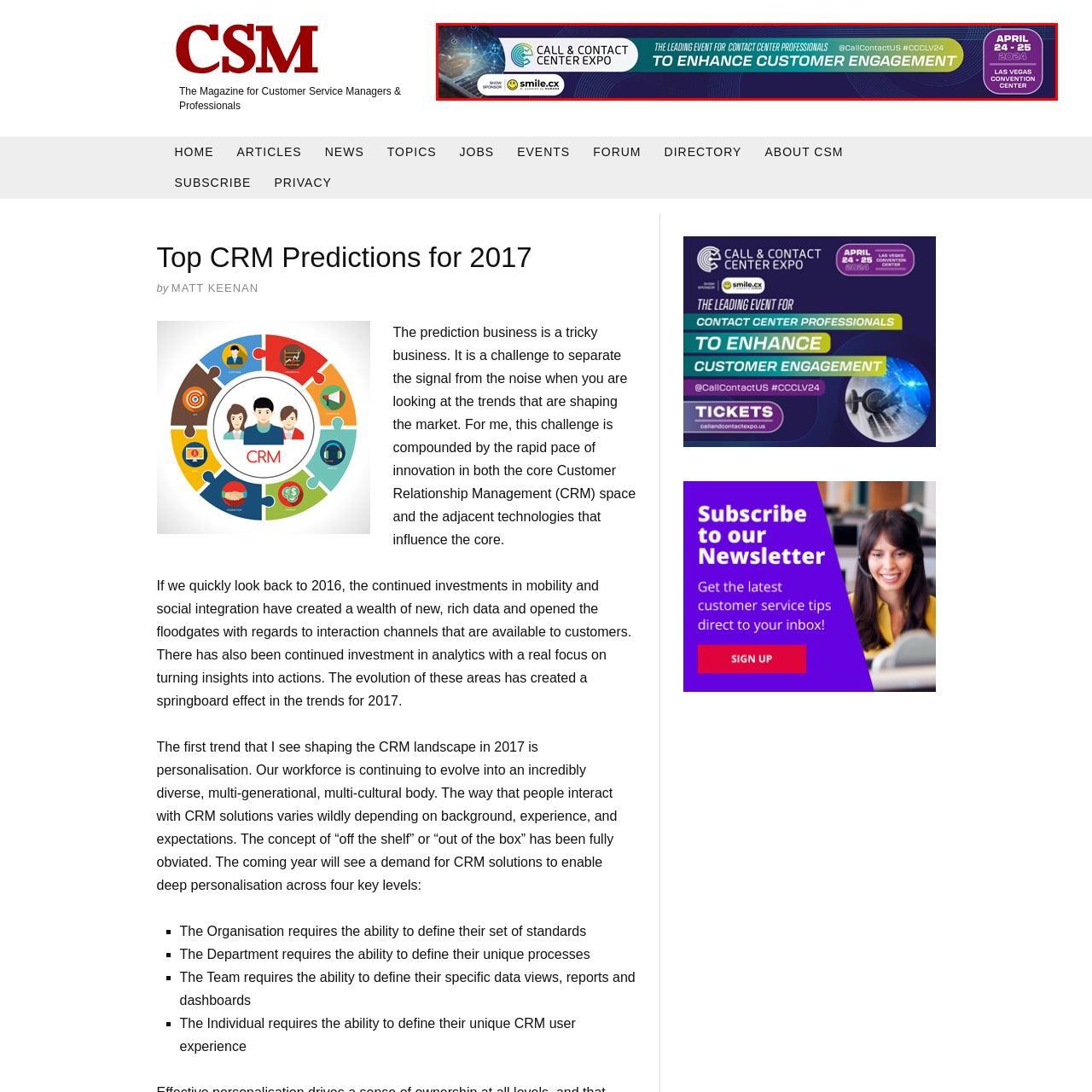What is the purpose of the event?
Analyze the image inside the red bounding box and provide a one-word or short-phrase answer to the question.

To enhance customer engagement